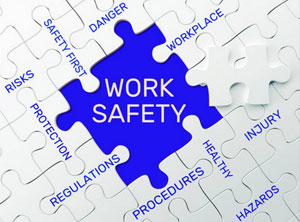Give a comprehensive caption that covers the entire image content.

The image features a puzzle piece prominently highlighting the phrase "WORK SAFETY" against a blue background, symbolizing the importance of safety in the workplace. Surrounding the central piece are various other words related to safety measures and considerations, such as "SAFETY FIRST," "DANGER," "RISKS," "PROTECTION," "REGULATIONS," "PROCEDURES," "HAZARDS," "HEALTHY," "INJURY," and "WORKPLACE." This visual representation emphasizes the interconnectedness of various safety topics, underscoring the crucial role of maintaining a safe working environment, particularly in high-risk activities such as tree surgery. The overall design conveys a message about the necessity of comprehensive safety practices, awareness, and adherence to regulations to prevent accidents and ensure well-being on the job.